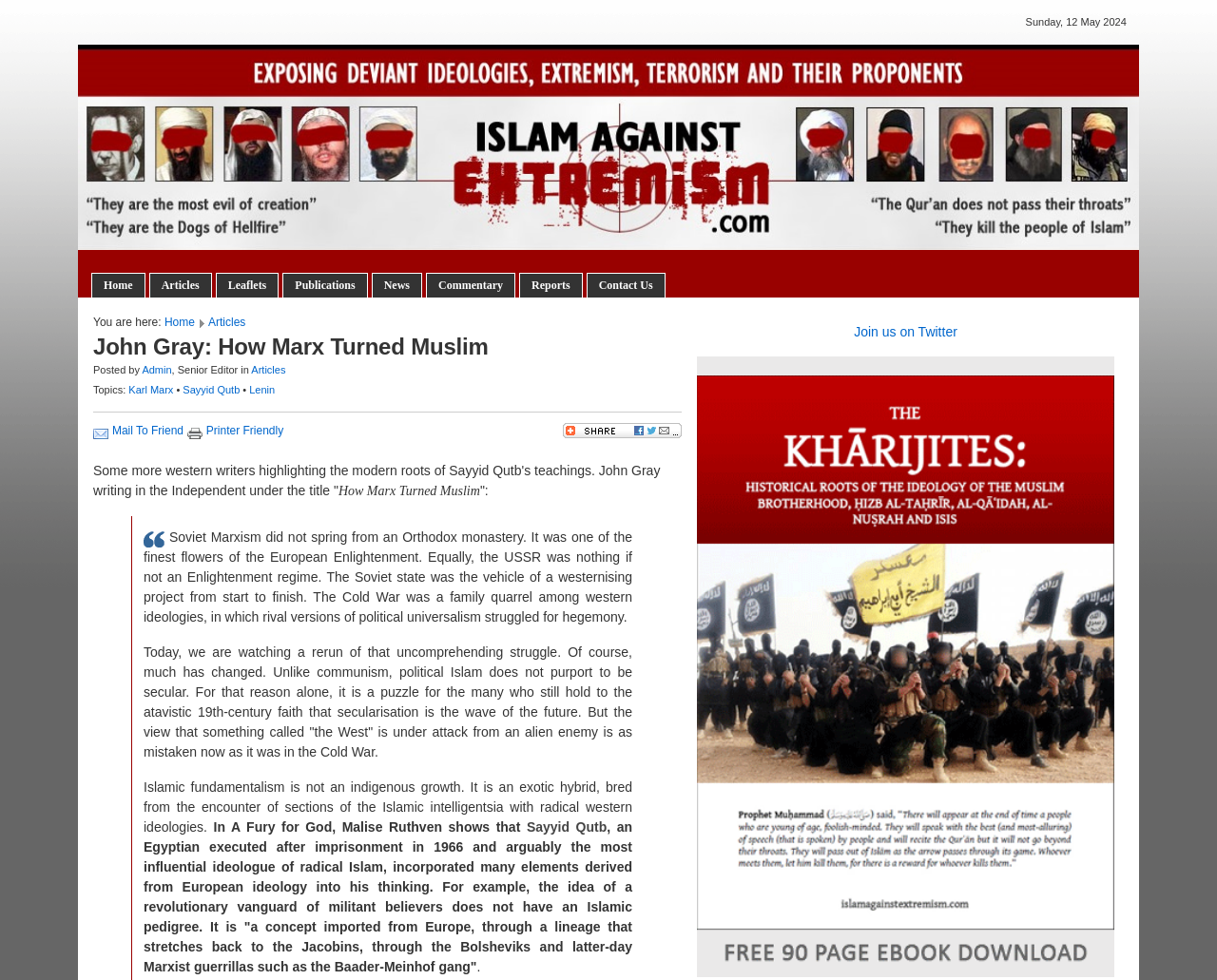Specify the bounding box coordinates (top-left x, top-left y, bottom-right x, bottom-right y) of the UI element in the screenshot that matches this description: Join us on Twitter

[0.702, 0.331, 0.787, 0.347]